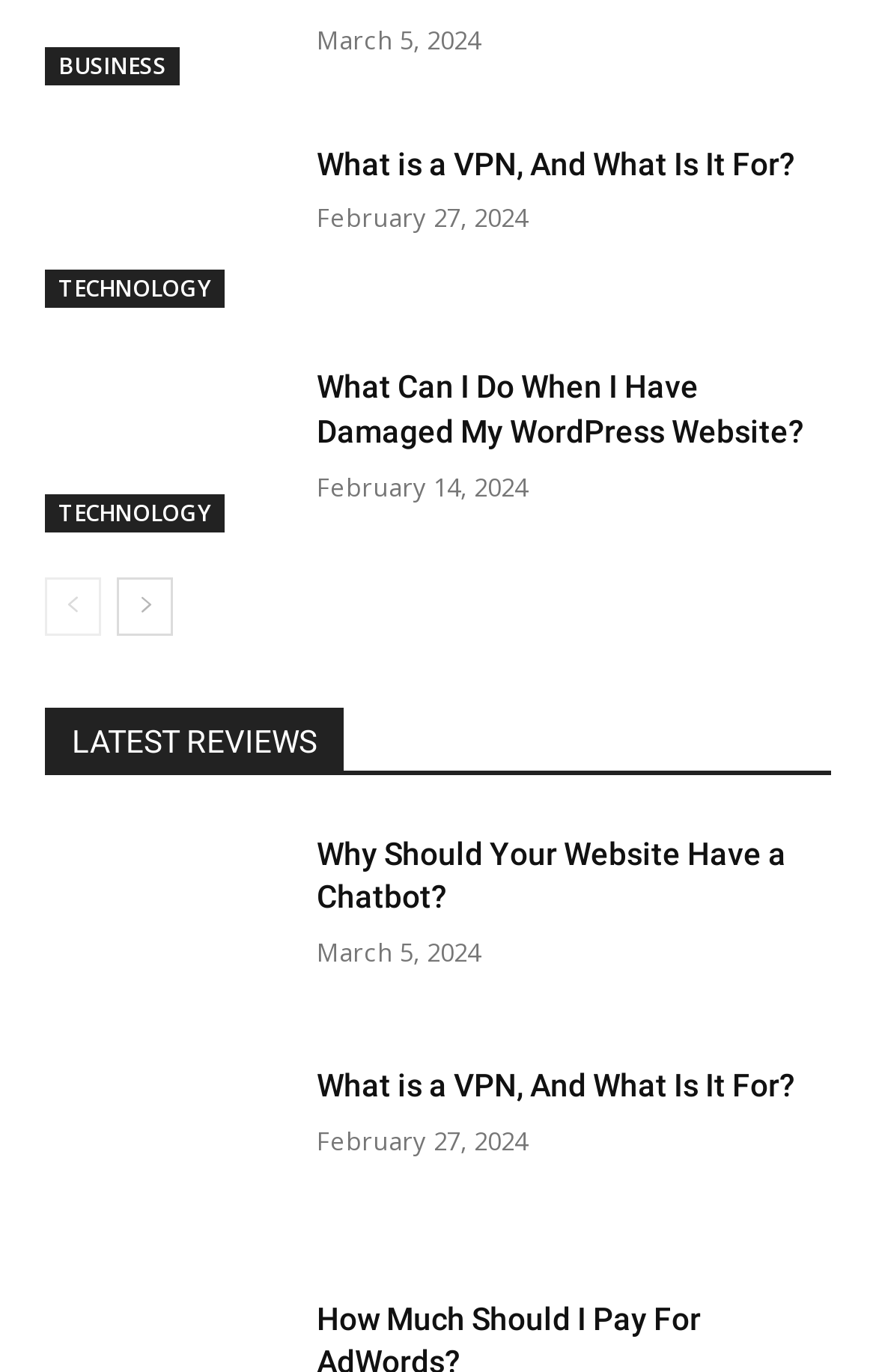Determine the bounding box coordinates of the region to click in order to accomplish the following instruction: "Read about What is a VPN, And What Is It For?". Provide the coordinates as four float numbers between 0 and 1, specifically [left, top, right, bottom].

[0.362, 0.105, 0.949, 0.137]